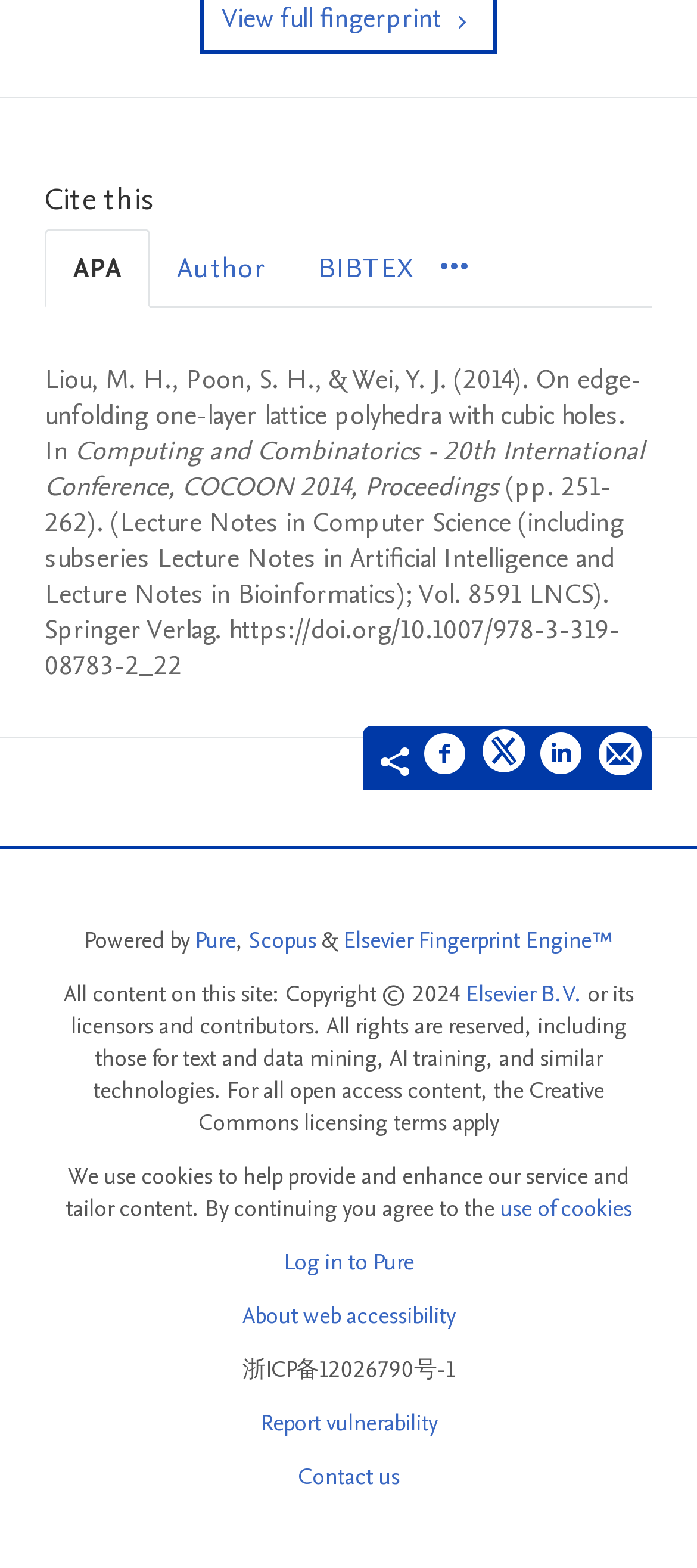What is the publisher of the cited paper?
Please provide a single word or phrase answer based on the image.

Springer Verlag